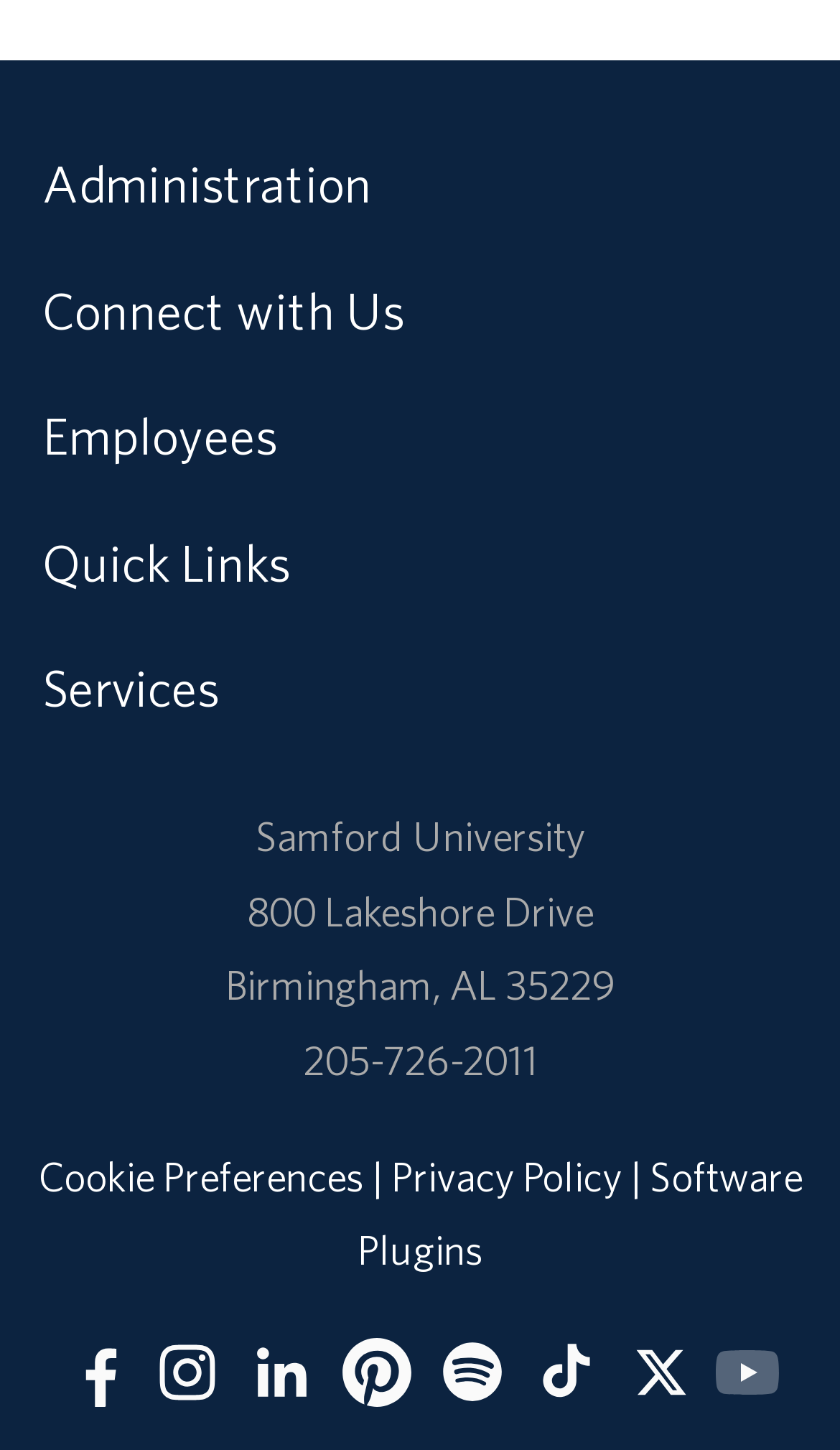Determine the bounding box coordinates of the region that needs to be clicked to achieve the task: "Follow us on Facebook".

[0.067, 0.921, 0.154, 0.972]